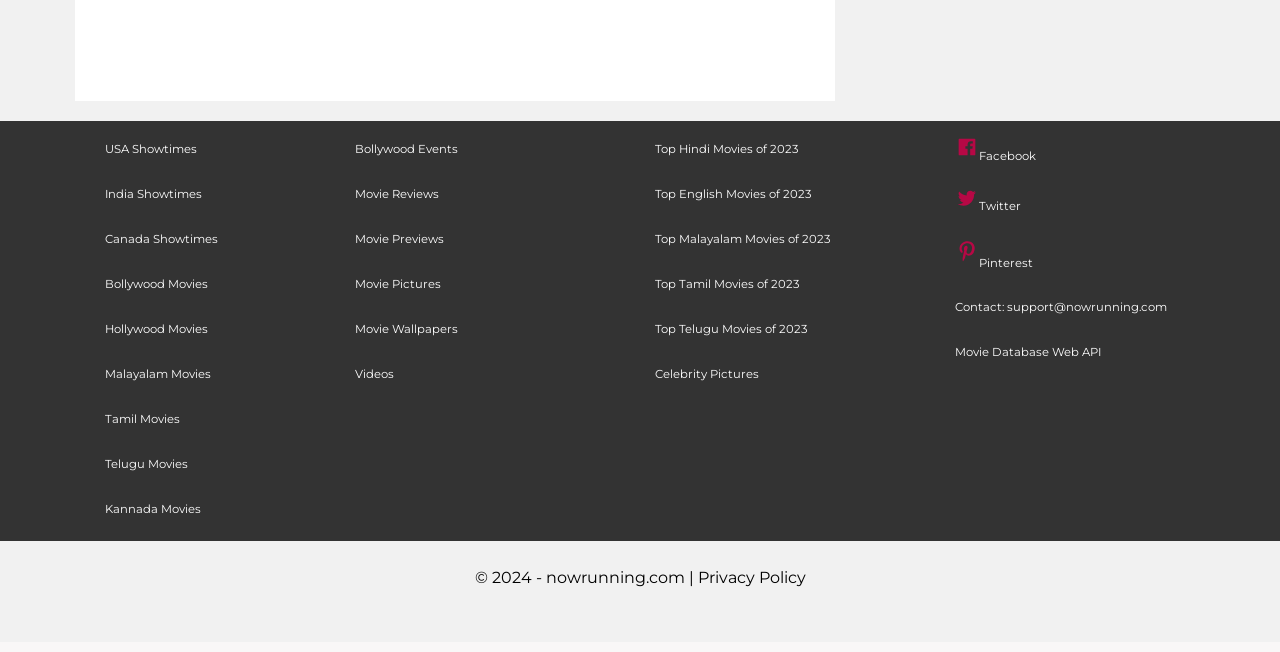Analyze the image and provide a detailed answer to the question: What is the last movie category listed?

I looked at the links under the 'LayoutTable' element and found that the last link with a movie category text is 'Kannada Movies'.